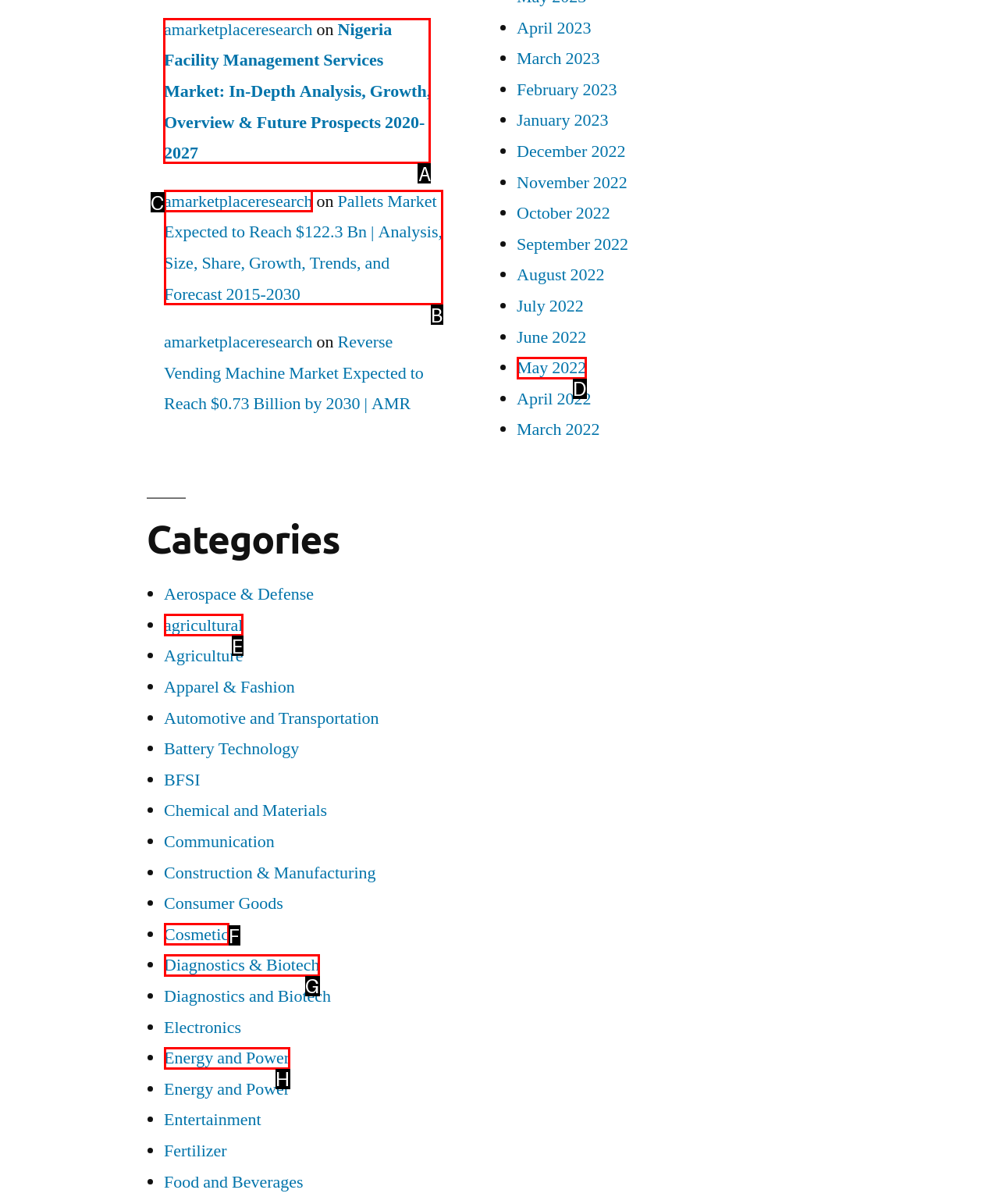Tell me the correct option to click for this task: View the 'Nigeria Facility Management Services Market: In-Depth Analysis, Growth, Overview & Future Prospects 2020-2027' report
Write down the option's letter from the given choices.

A